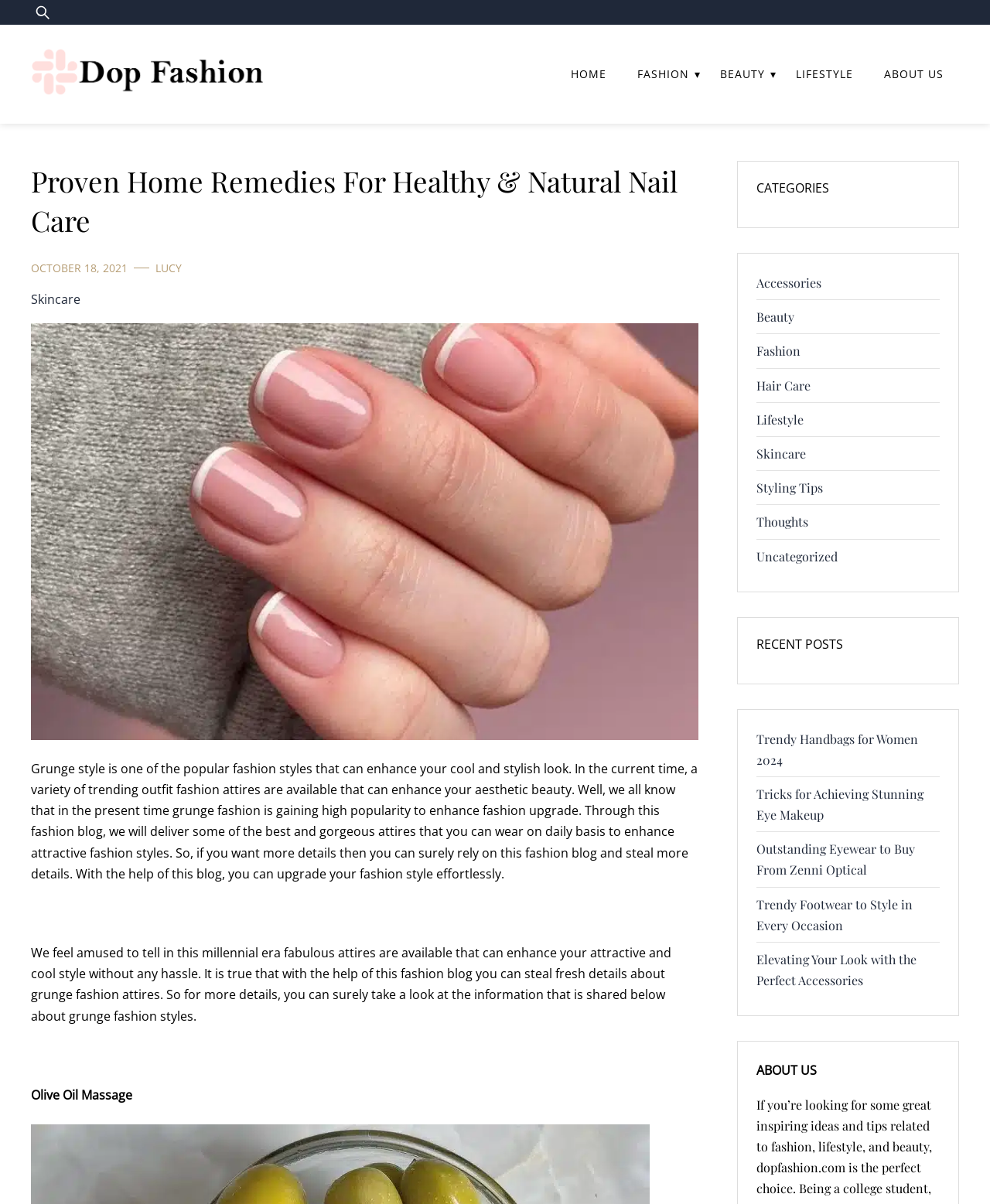Determine the bounding box coordinates of the area to click in order to meet this instruction: "view fashion category".

[0.628, 0.049, 0.712, 0.075]